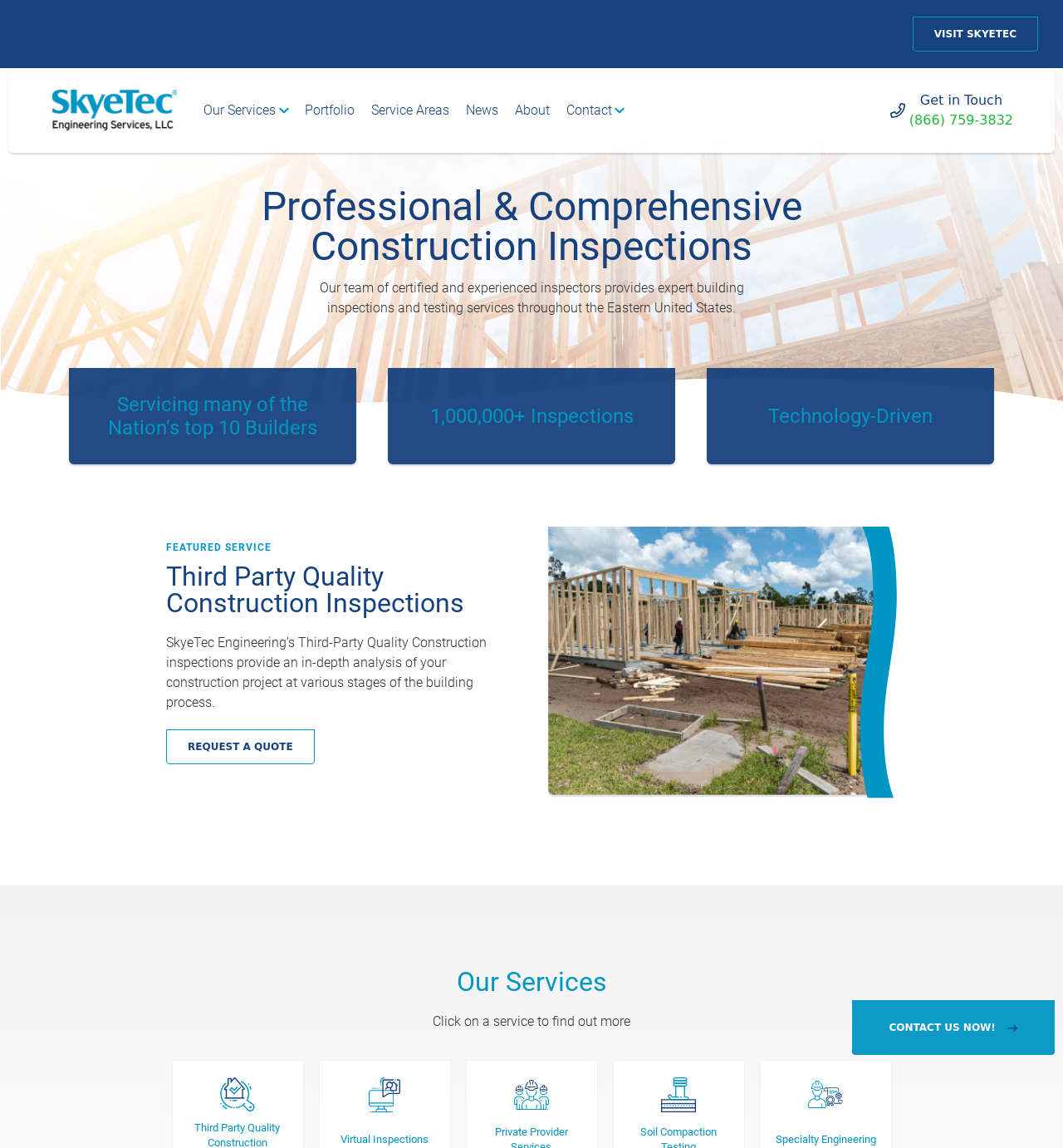Please identify the bounding box coordinates for the region that you need to click to follow this instruction: "Visit SkyeTec".

[0.858, 0.014, 0.977, 0.045]